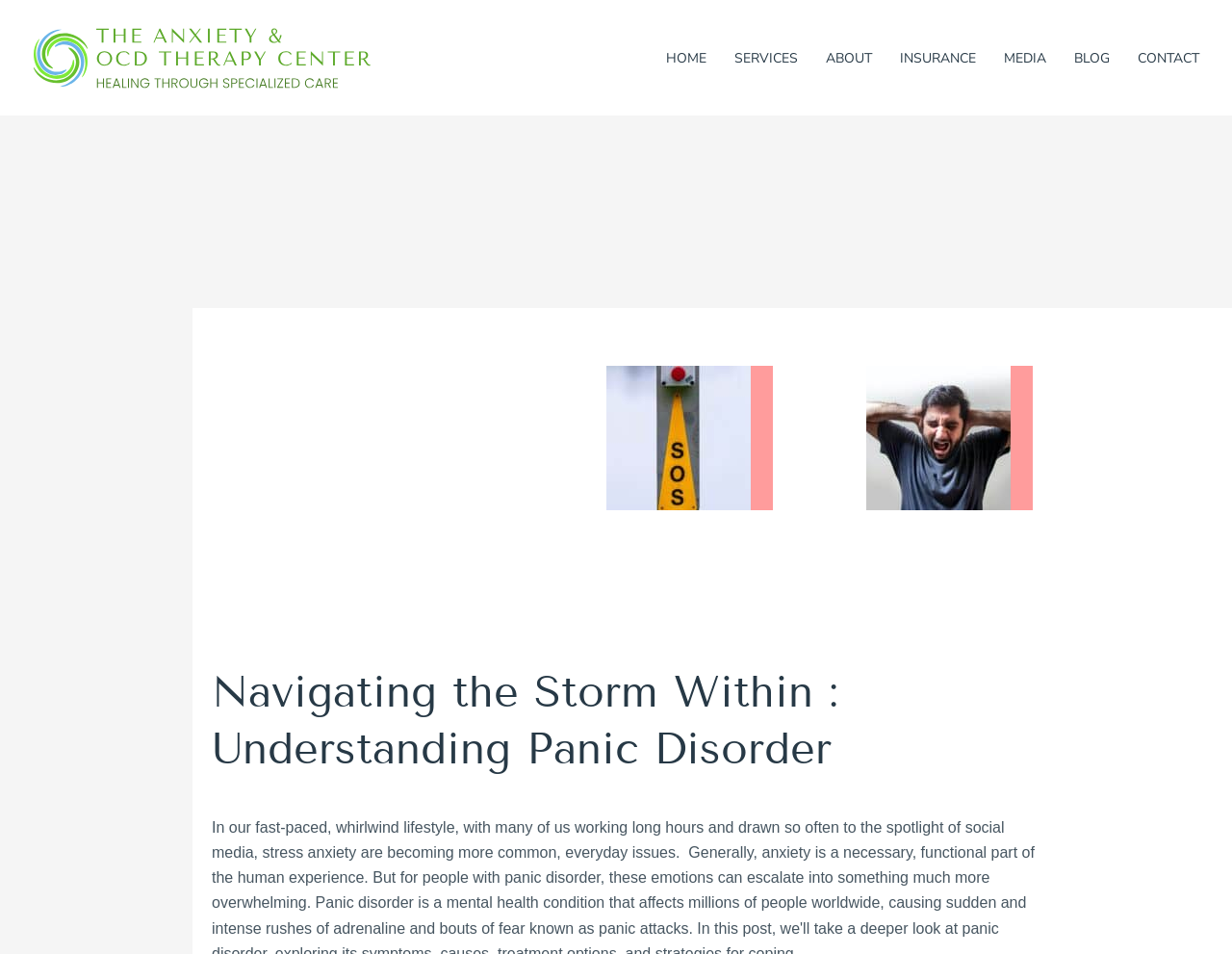Bounding box coordinates are specified in the format (top-left x, top-left y, bottom-right x, bottom-right y). All values are floating point numbers bounded between 0 and 1. Please provide the bounding box coordinate of the region this sentence describes: Insurance

[0.72, 0.037, 0.803, 0.084]